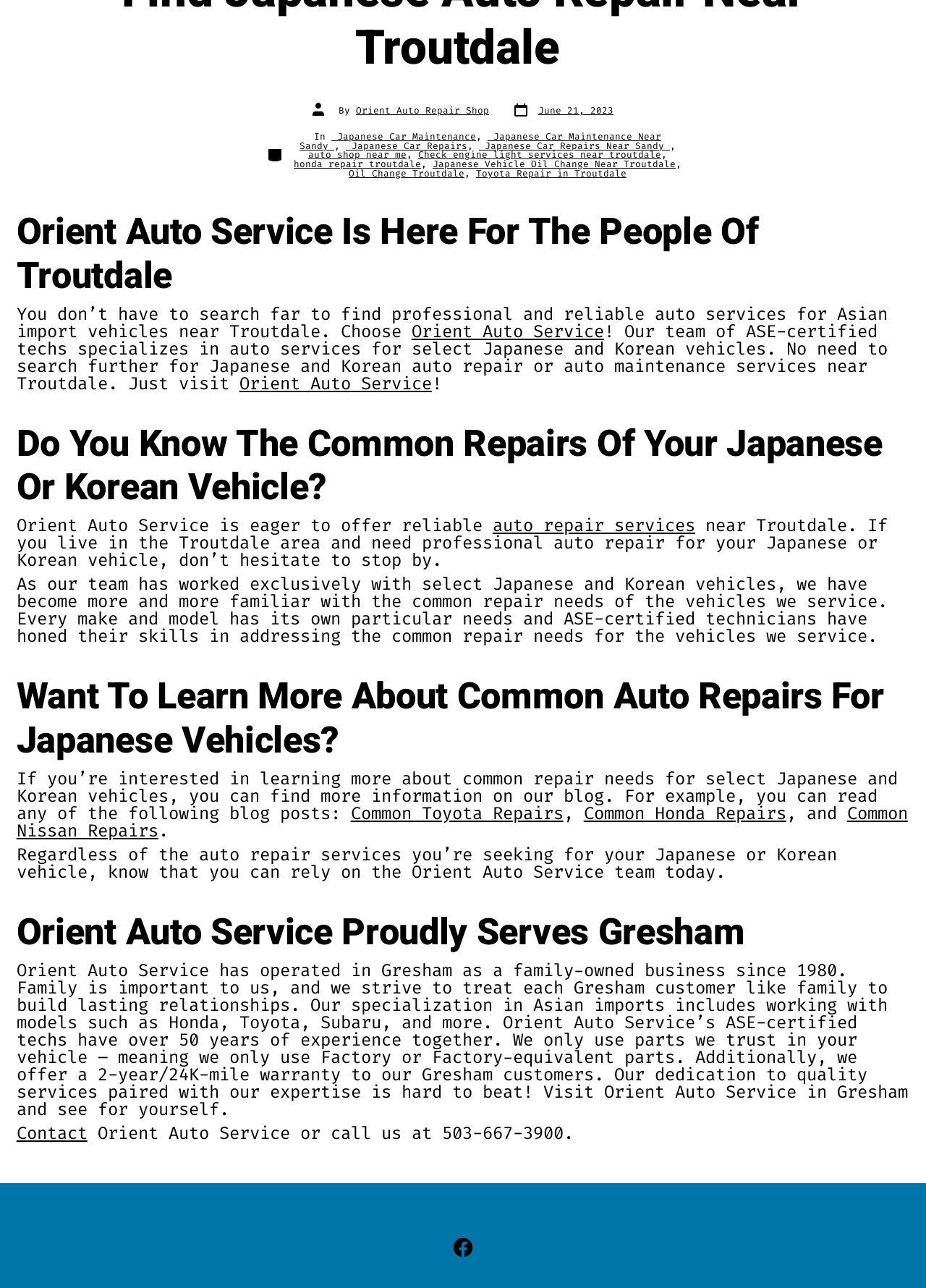Locate the UI element described by Japanese Car Maintenance Near Sandy in the provided webpage screenshot. Return the bounding box coordinates in the format (top-left x, top-left y, bottom-right x, bottom-right y), ensuring all values are between 0 and 1.

[0.323, 0.101, 0.714, 0.118]